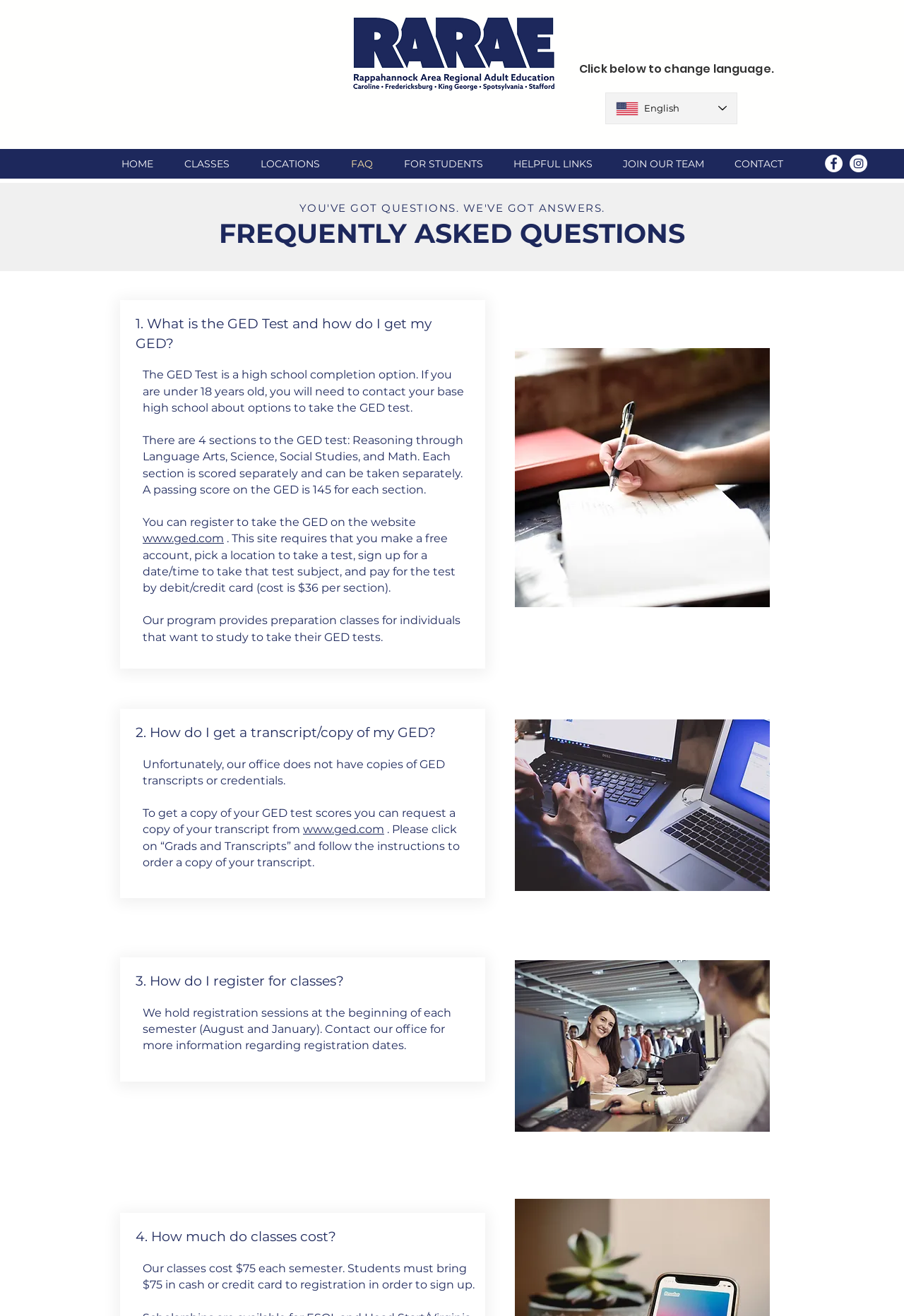What is the cost of RARAE classes per semester?
Observe the image and answer the question with a one-word or short phrase response.

$75